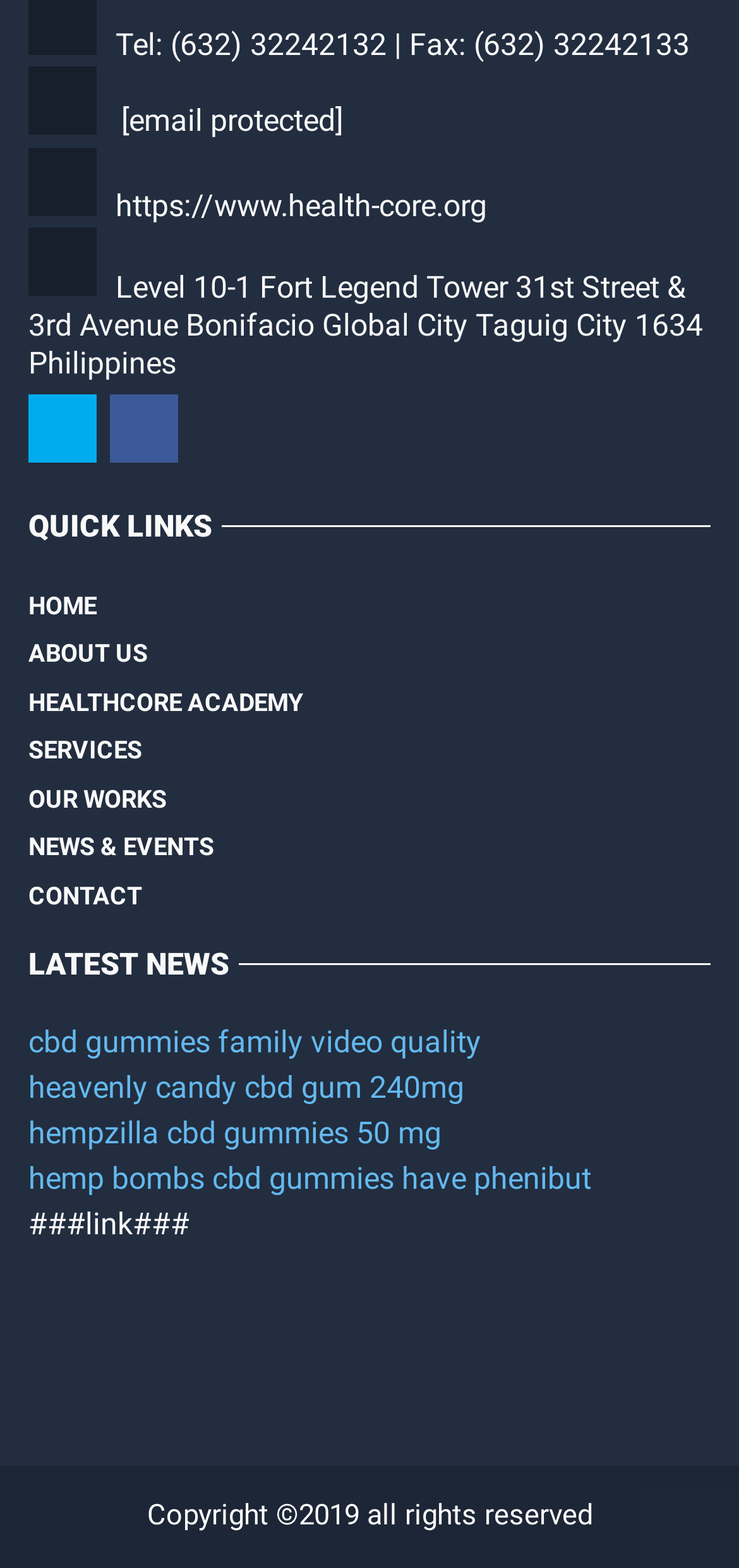Find the bounding box of the UI element described as: "Our Works". The bounding box coordinates should be given as four float values between 0 and 1, i.e., [left, top, right, bottom].

[0.038, 0.494, 0.226, 0.525]